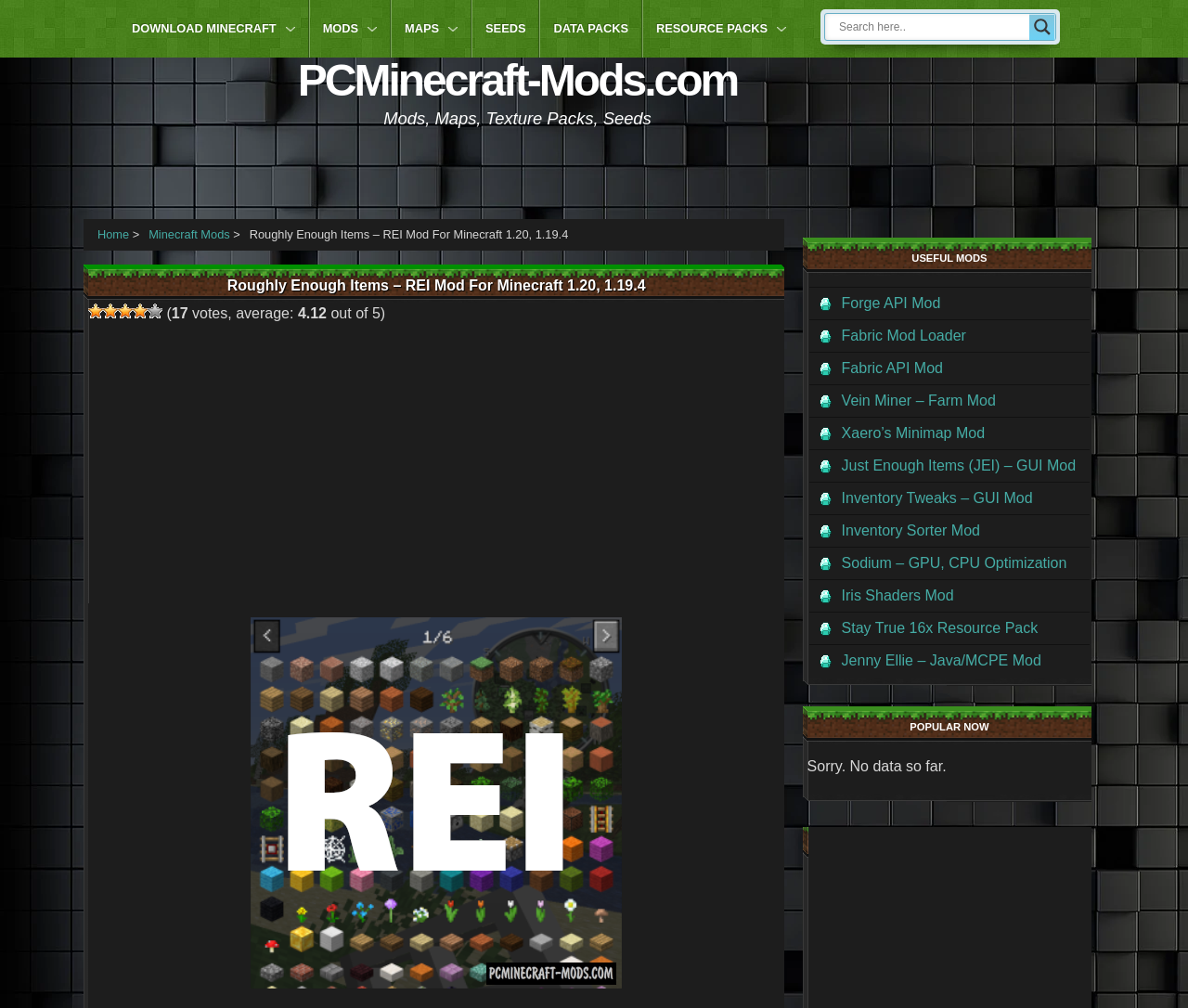Predict the bounding box of the UI element based on the description: "Data Packs". The coordinates should be four float numbers between 0 and 1, formatted as [left, top, right, bottom].

[0.455, 0.0, 0.54, 0.057]